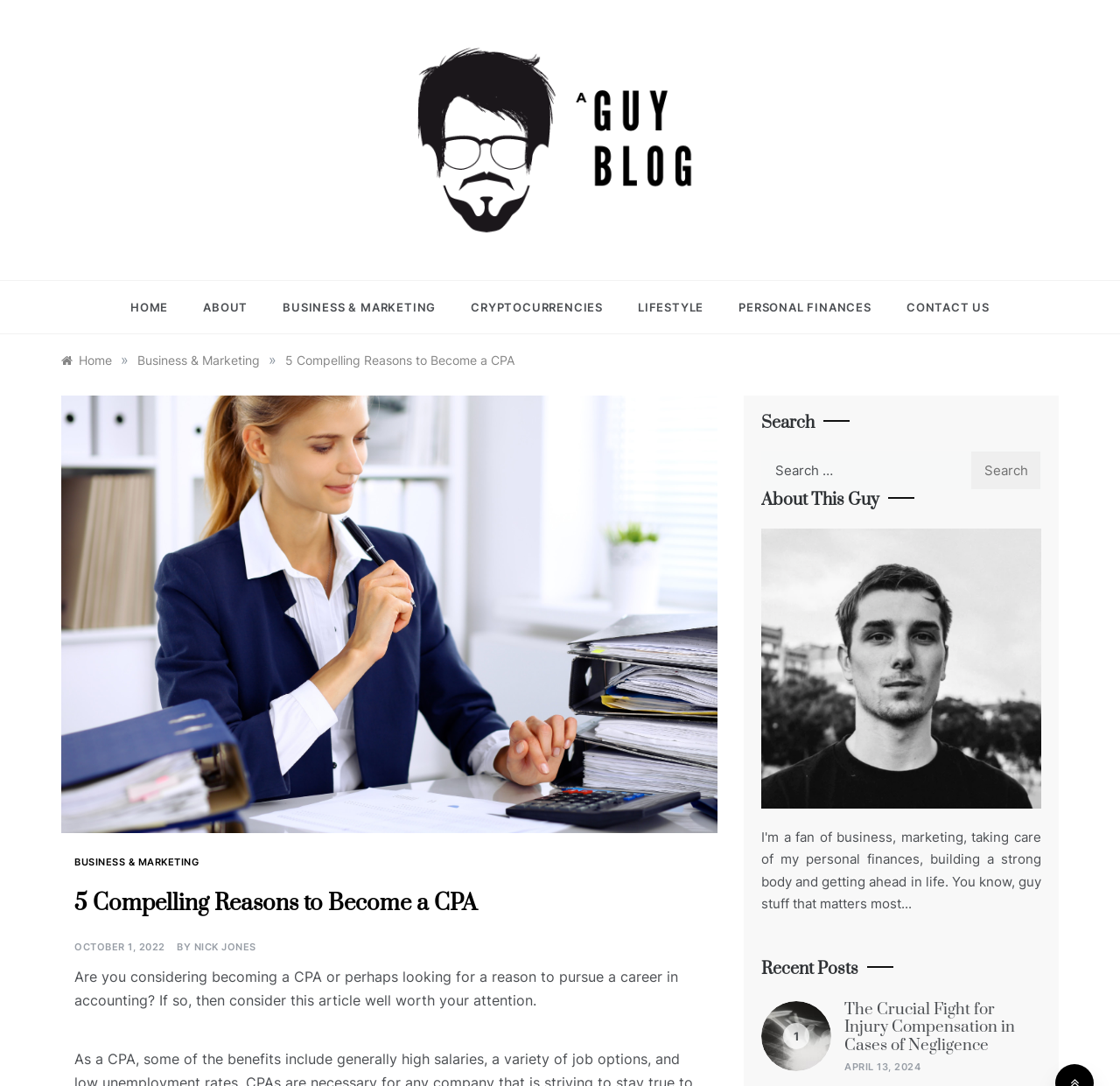Answer the question using only a single word or phrase: 
What is the category of the current article?

Business & Marketing